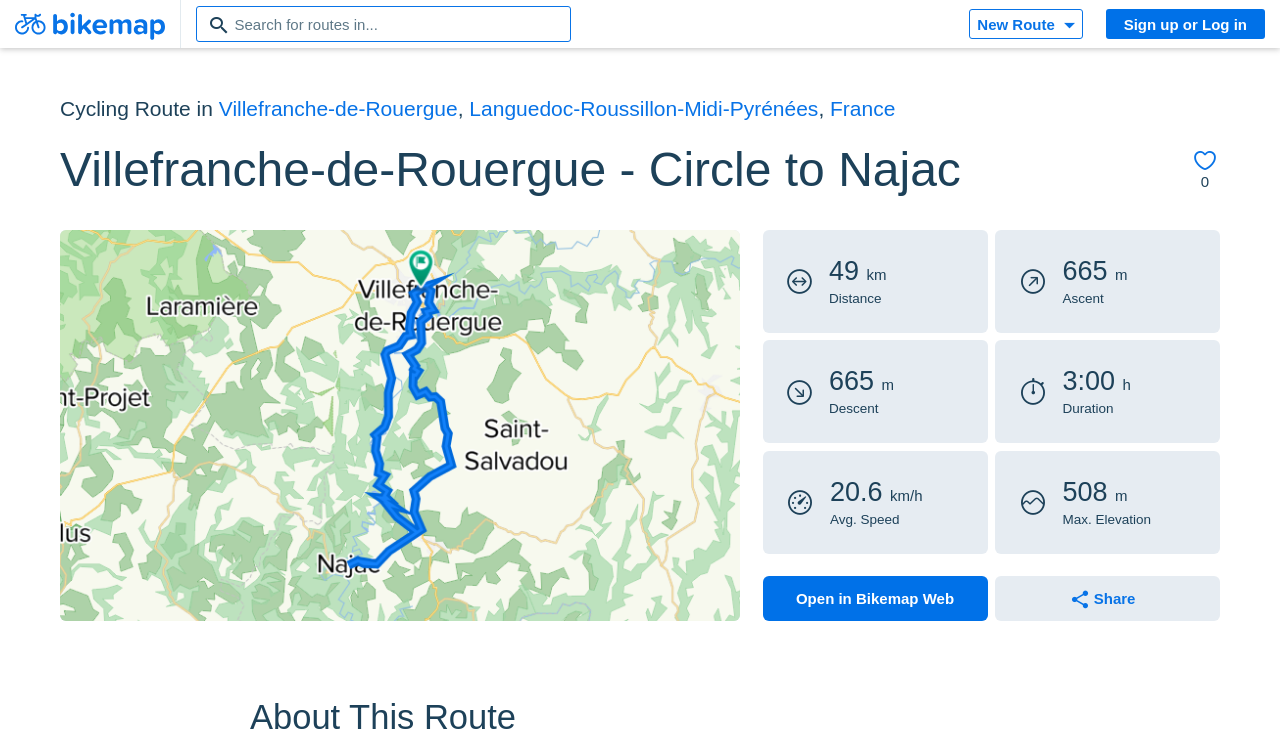Please give the bounding box coordinates of the area that should be clicked to fulfill the following instruction: "Add to favorites". The coordinates should be in the format of four float numbers from 0 to 1, i.e., [left, top, right, bottom].

[0.932, 0.199, 0.951, 0.232]